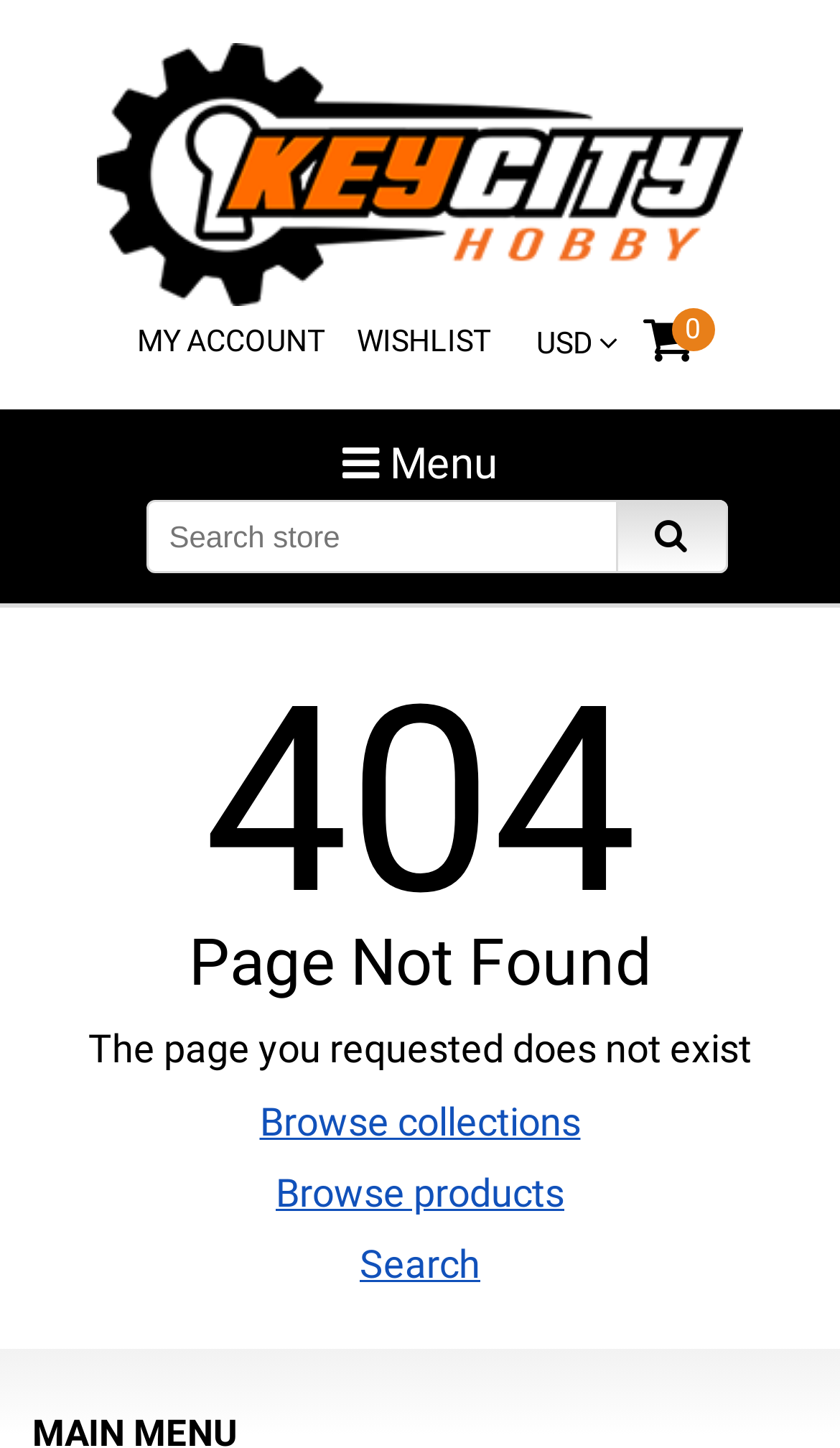Please provide a brief answer to the following inquiry using a single word or phrase:
How many items are in the wishlist?

0